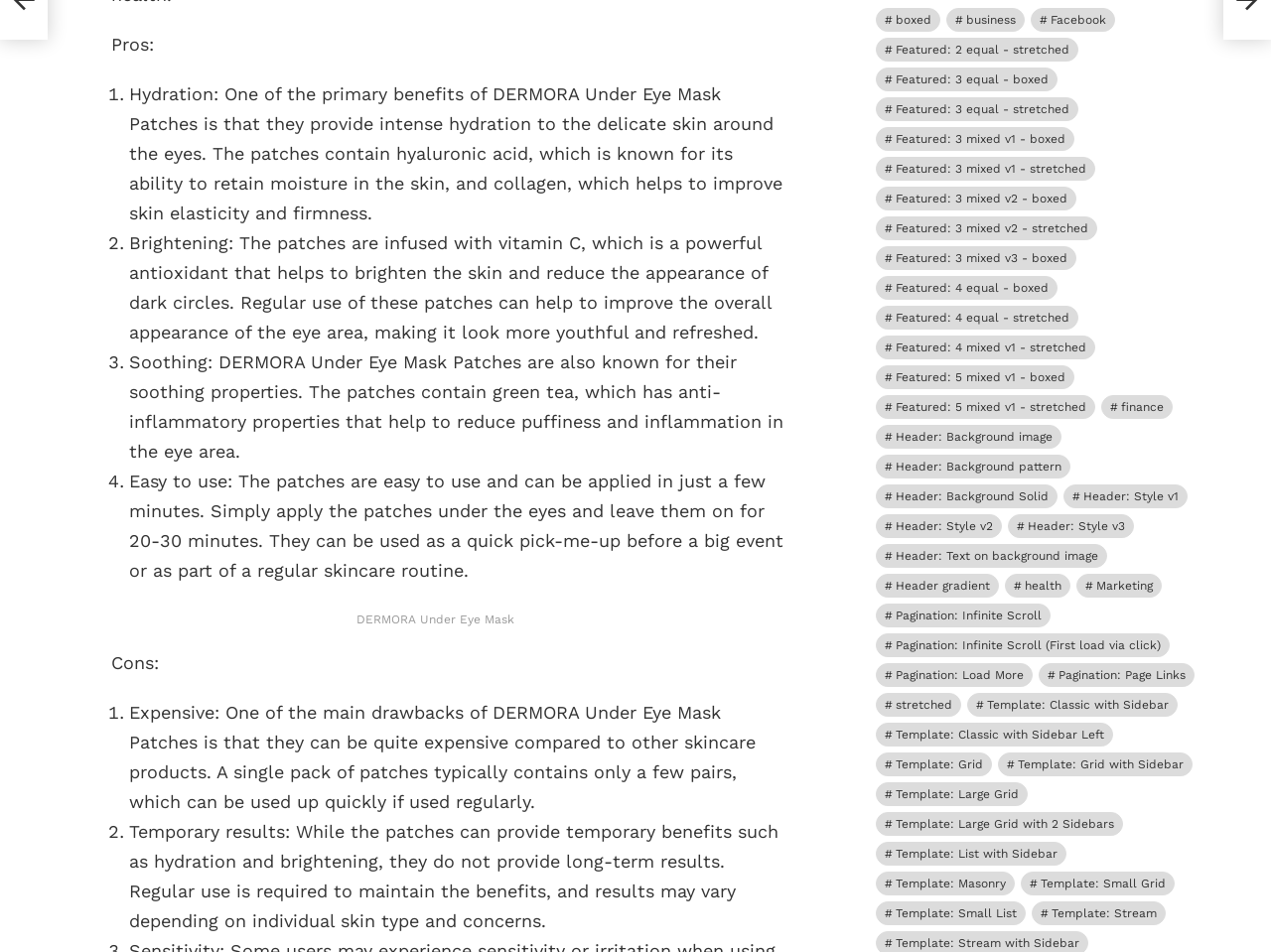Given the element description: "Template: List with Sidebar", predict the bounding box coordinates of this UI element. The coordinates must be four float numbers between 0 and 1, given as [left, top, right, bottom].

[0.689, 0.885, 0.839, 0.91]